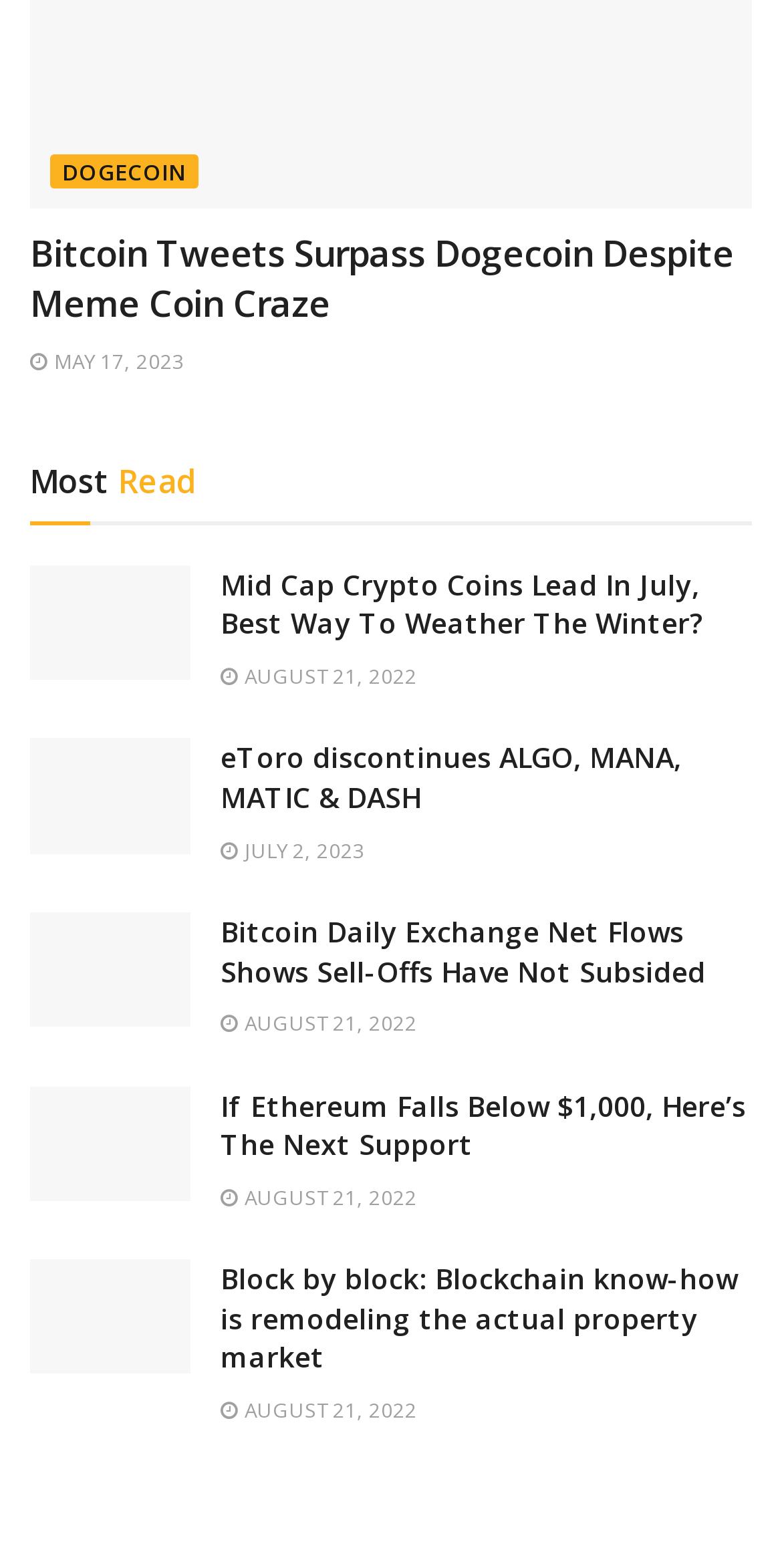Find the bounding box coordinates of the clickable area required to complete the following action: "Explore the article about Bitcoin Daily Exchange Net Flows".

[0.038, 0.582, 0.244, 0.655]